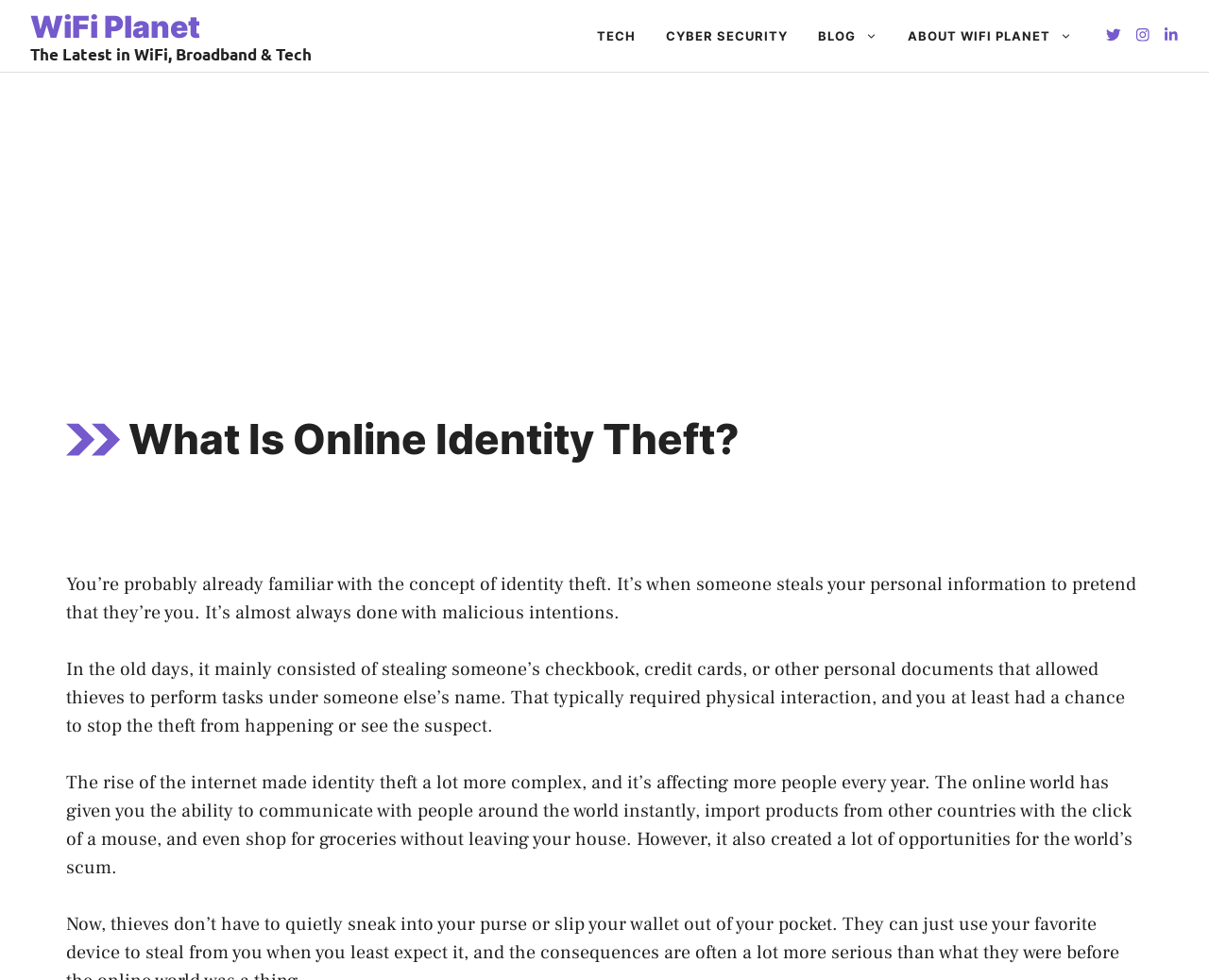Refer to the image and provide an in-depth answer to the question: 
What is the name of the website?

I determined the answer by looking at the banner element at the top of the webpage, which contains the text 'WiFi Planet'.